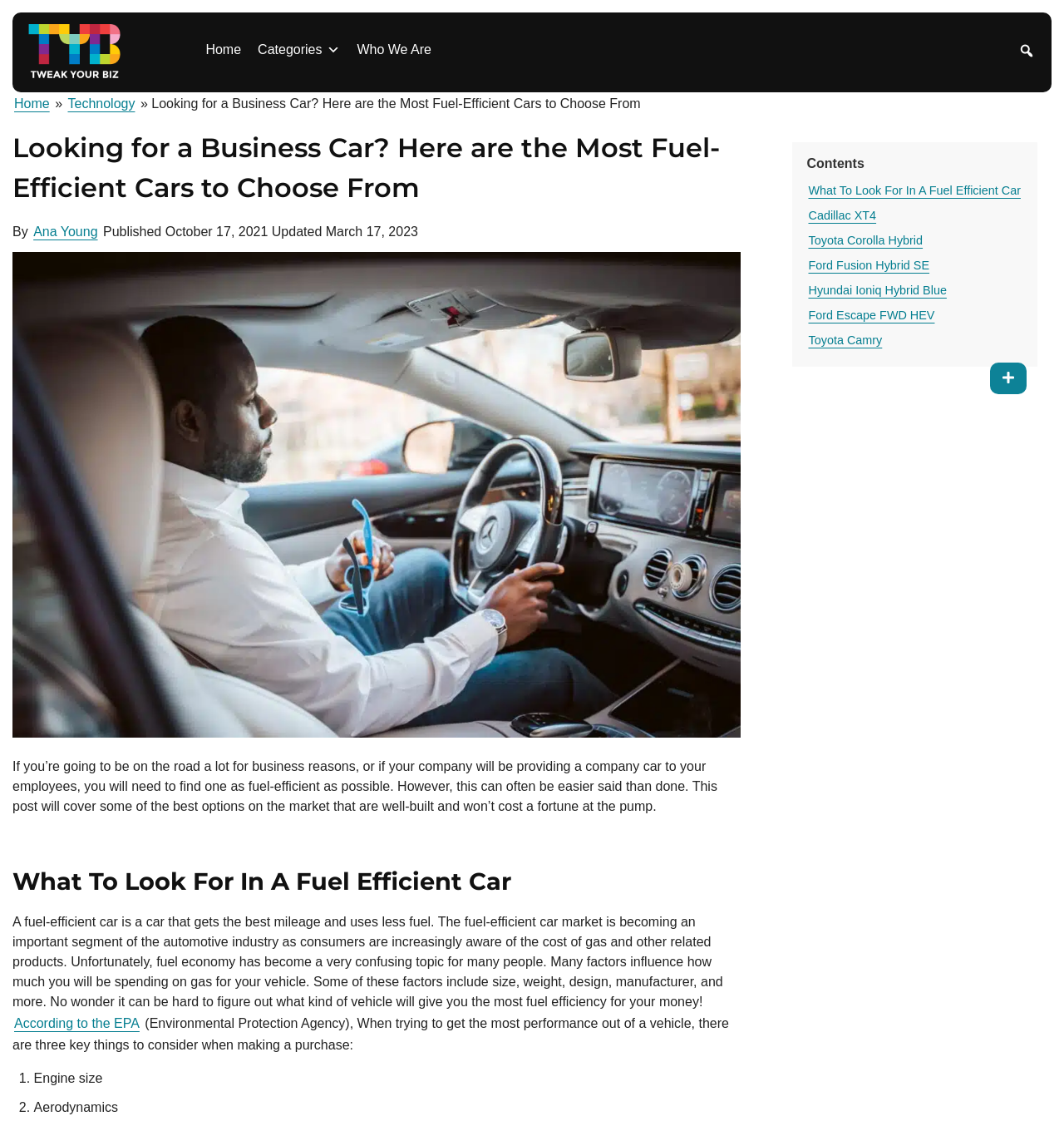From the details in the image, provide a thorough response to the question: How many car models are mentioned in the article?

The article mentions six car models, which are Cadillac XT4, Toyota Corolla Hybrid, Ford Fusion Hybrid SE, Hyundai Ioniq Hybrid Blue, Ford Escape FWD HEV, and Toyota Camry.